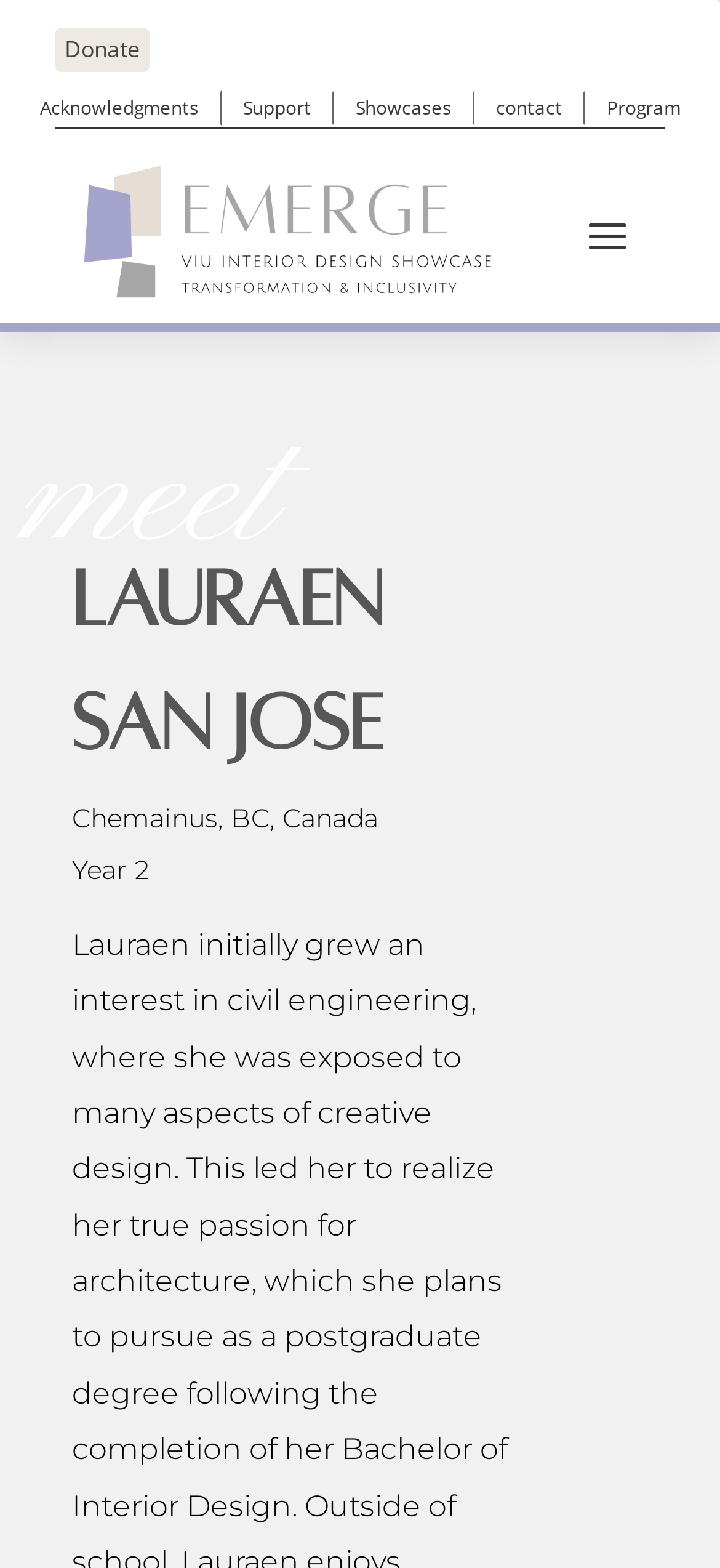Provide a thorough description of the webpage's content and layout.

The webpage is about Lauraen San Jose's showcase in 2022. At the top, there are seven links in a row, including "Donate", "Acknowledgments", "Support", "Showcases", "contact", "Program", and an empty link. 

Below these links, there is a section with a heading "LAURAEN SAN JOSE" in the center. Above this heading, there is a link with no text. To the left of the heading, there are three lines of text: "meet" on top, "Chemainus, BC, Canada" in the middle, and "Year 2" at the bottom.